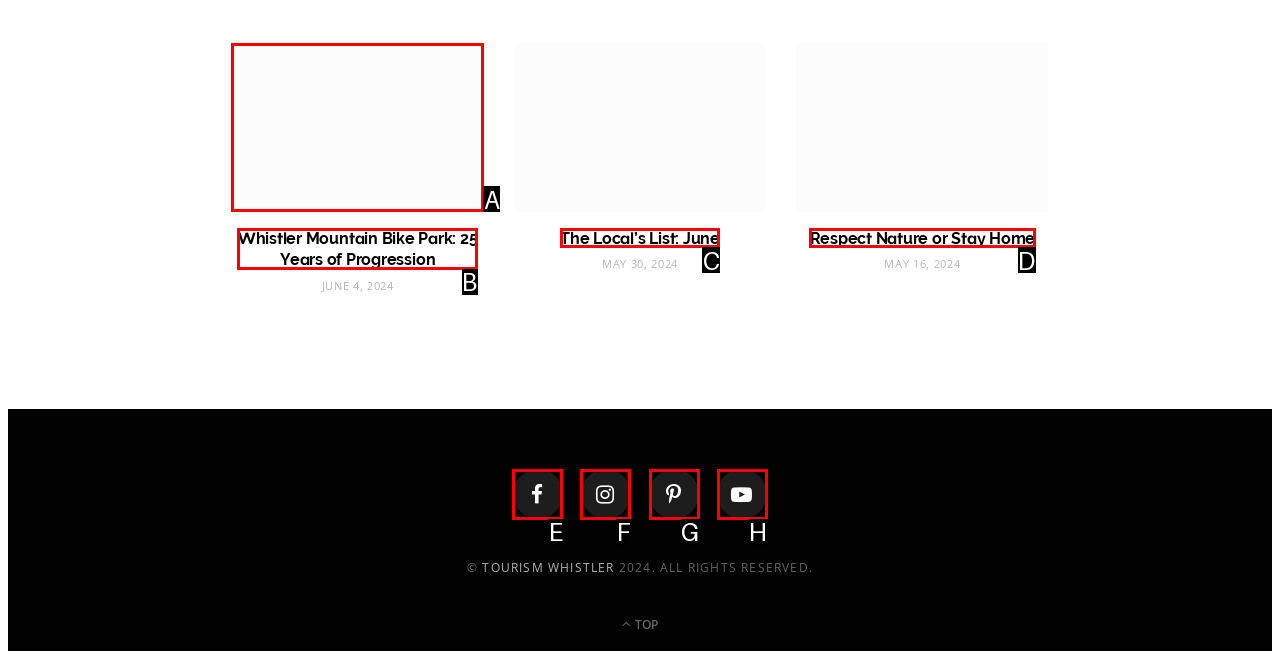Which UI element should you click on to achieve the following task: View Whistler Mountain Bike Park article? Provide the letter of the correct option.

A